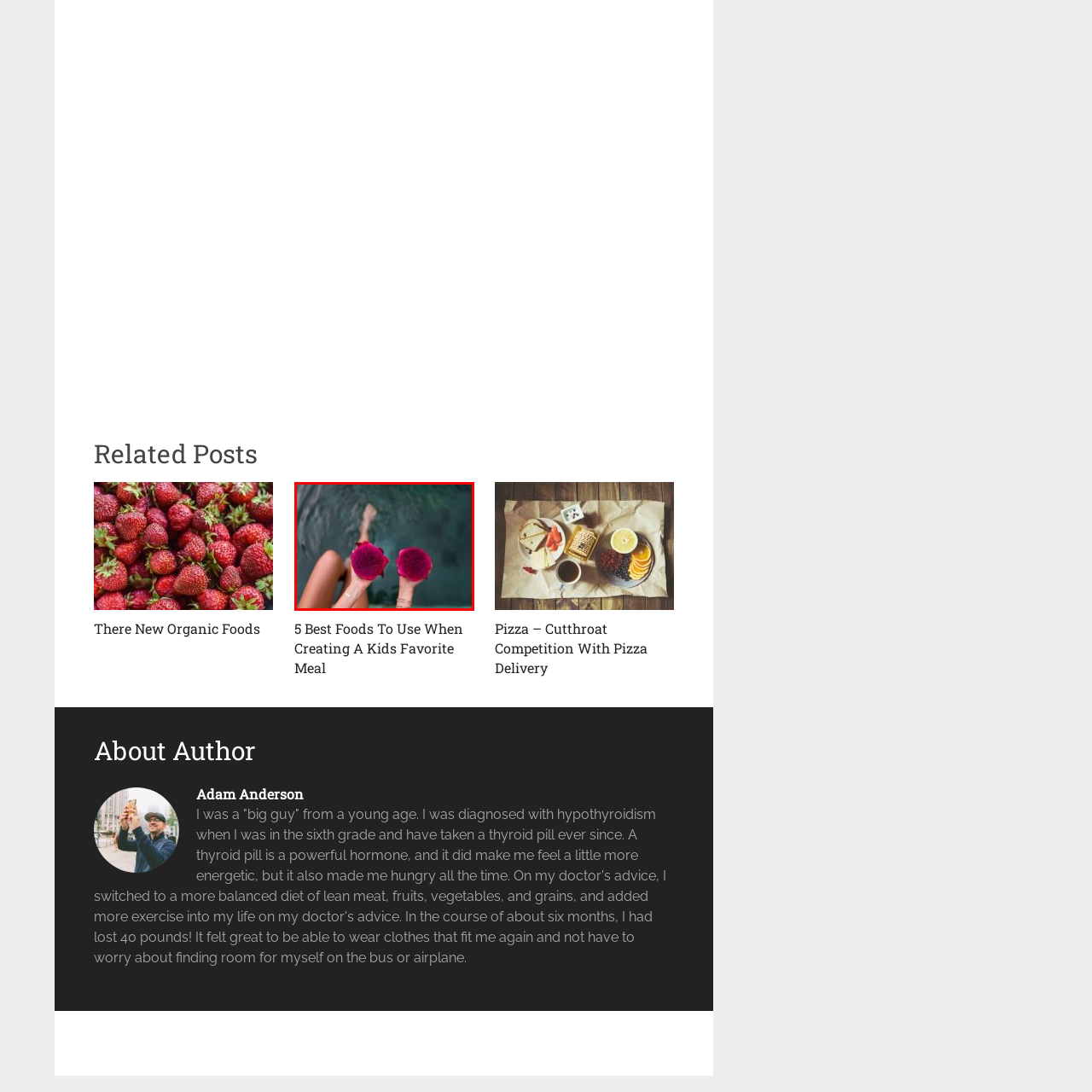Elaborate on the visual content inside the red-framed section with detailed information.

In this vibrant image, a person relaxes by the water, holding two striking dragon fruit halves in their hands. The dragon fruit features a vivid magenta outer skin and a contrasting white interior speckled with tiny black seeds, creating a visually stunning presentation. Below, the clear water reflects a soft, rippling surface, adding to the serene atmosphere. The person's legs, partially submerged, suggest a moment of leisure and enjoyment, highlighting a connection to healthy, exotic foods. This scene beautifully encapsulates a lifestyle that embraces freshness and well-being, making it a perfect companion to the article titled "5 Best Foods To Use When Creating A Kids Favorite Meal."